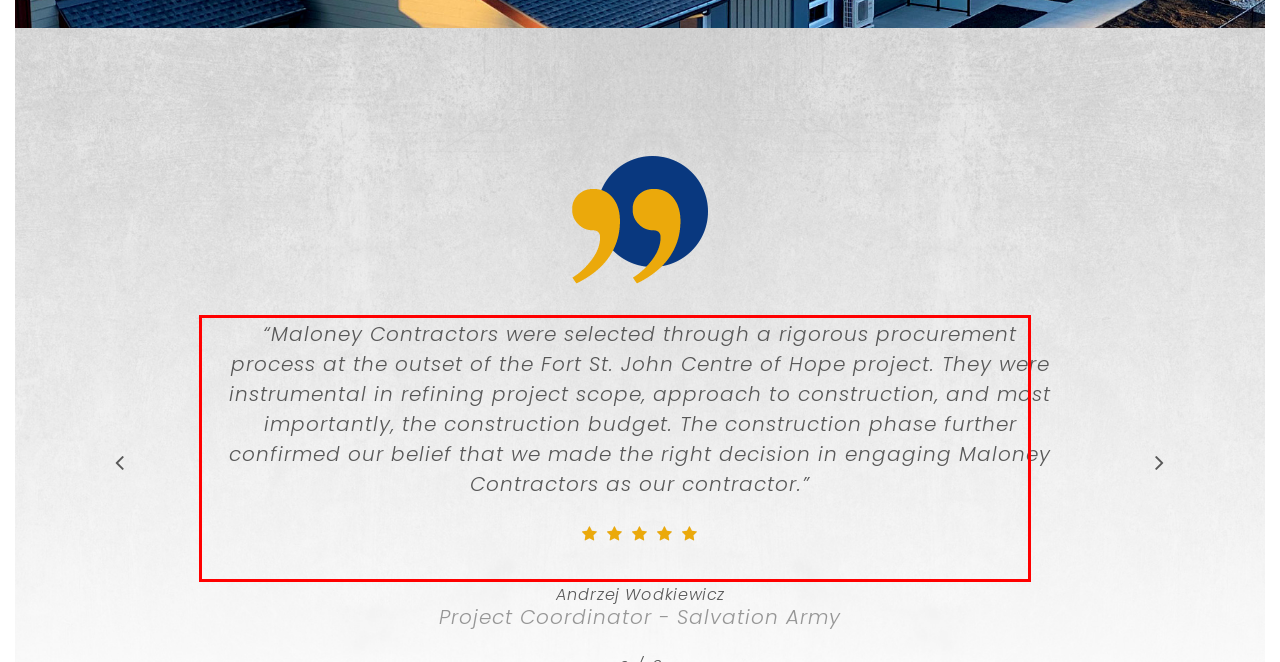Your task is to recognize and extract the text content from the UI element enclosed in the red bounding box on the webpage screenshot.

“Maloney Contractors recently completed the construction of the Dr. Knox replacement school. We are extremely pleased with the final product. The team at Maloney was able to quickly resolve any obstacles that came up through their positive and professional work attitude. The project finished on schedule and on budget, and we have an excellent educational facility of which we are all proud.”